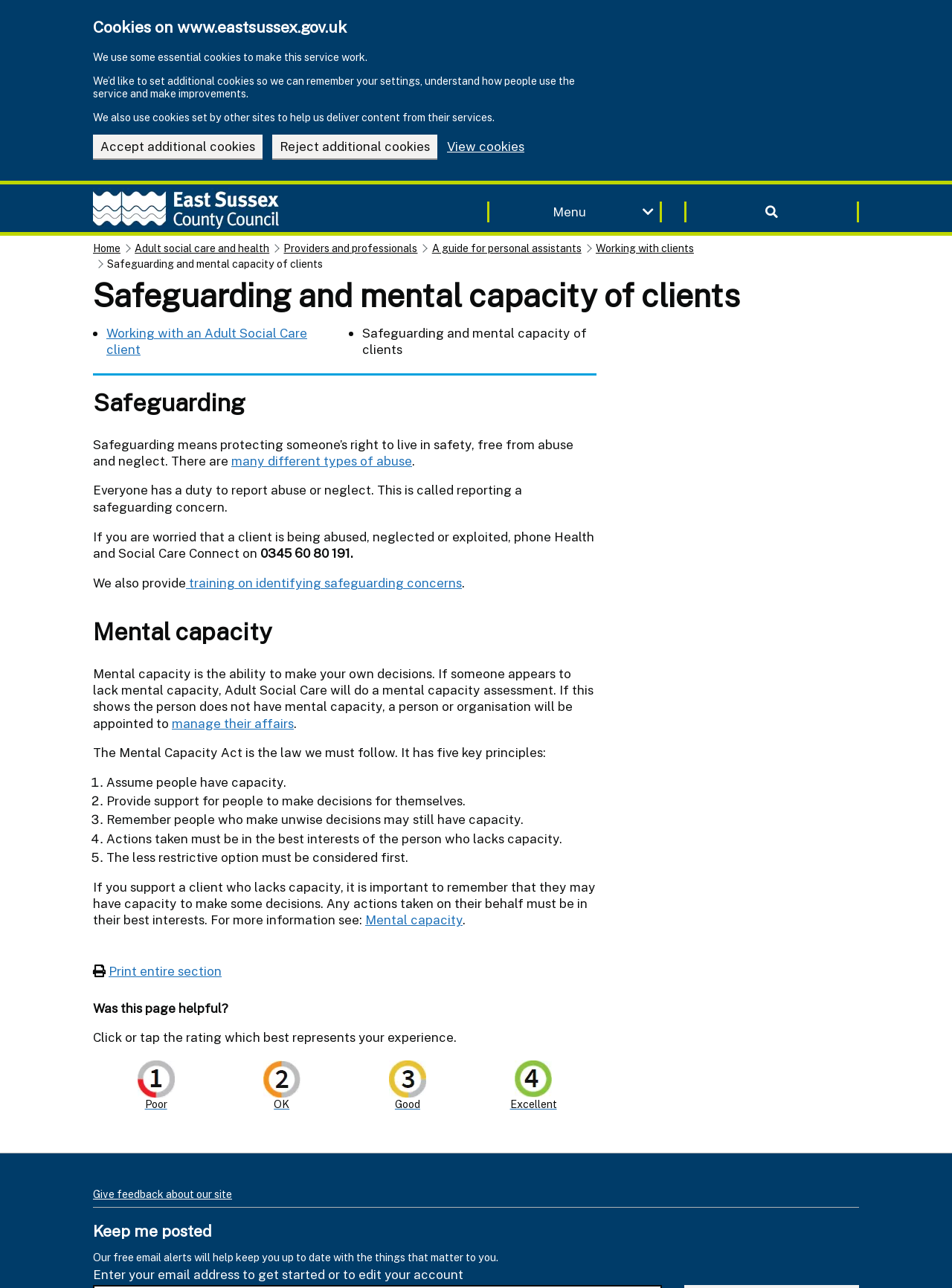What is the phone number to report safeguarding concerns?
Refer to the image and provide a one-word or short phrase answer.

0345 60 80 191